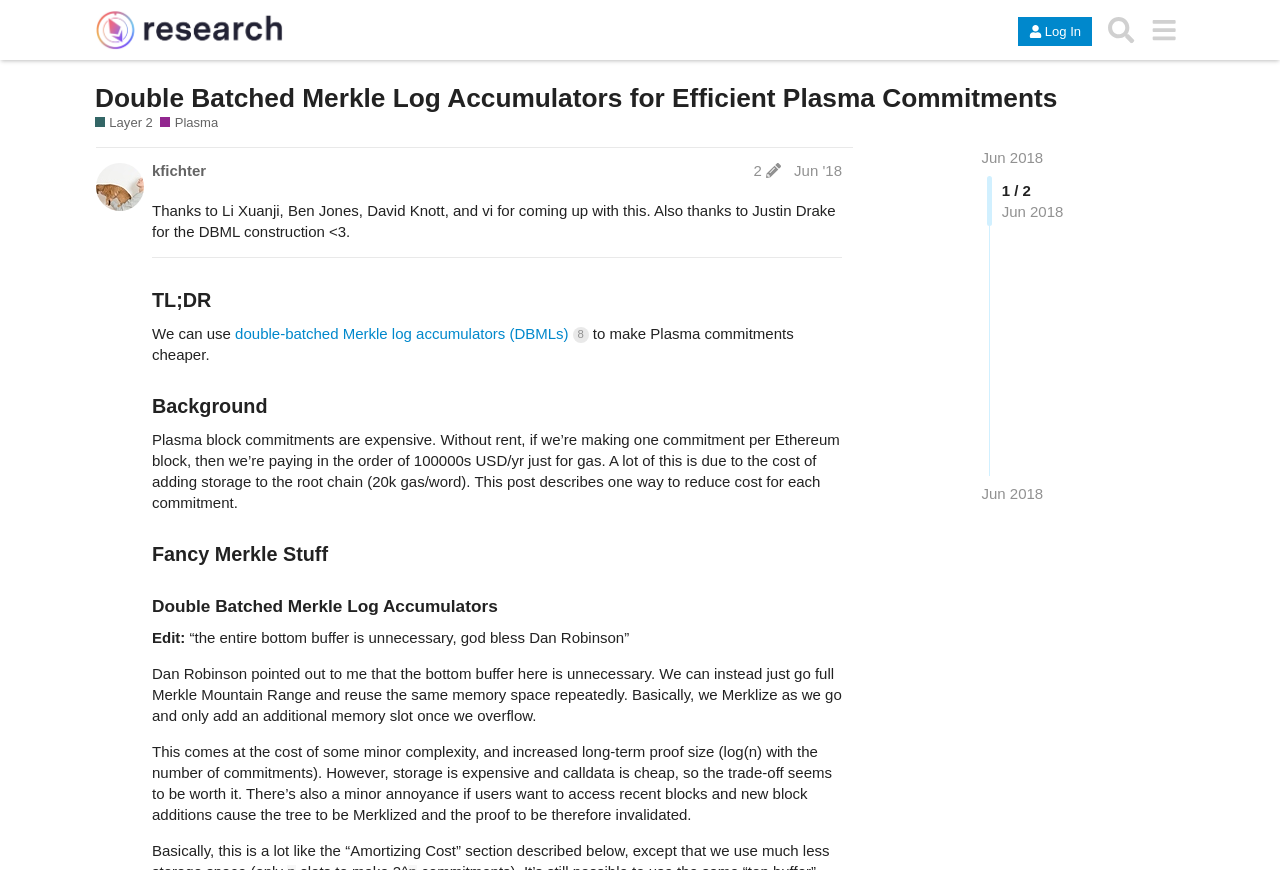Describe every aspect of the webpage comprehensively.

This webpage is about "Double Batched Merkle Log Accumulators for Efficient Plasma Commitments" in the context of Ethereum Research. At the top, there is a header section with a link to "Ethereum Research" accompanied by an image, and two buttons, "Log In" and "Search", on the right side. Below the header, there is a heading that displays the title of the page.

On the left side, there are several links, including "Layer 2", "Plasma", and "Jun 2018", which are related to the topic. On the right side, there is a pagination indicator showing "1 / 2". 

The main content of the page is divided into several sections. The first section acknowledges the contributors to the idea and thanks them. Below this, there is a separator line, followed by a "TL;DR" section that summarizes the main idea, which is to use double-batched Merkle log accumulators to make Plasma commitments cheaper.

The next section is "Background", which explains that Plasma block commitments are expensive and describes the problem of high gas costs. This is followed by several sections, including "Fancy Merkle Stuff", "Double Batched Merkle Log Accumulators", and others, which delve deeper into the technical details of the solution.

Throughout the page, there are several links, images, and buttons, but no prominent images or graphics that dominate the layout. The text is organized into sections with clear headings, making it easy to follow the discussion.